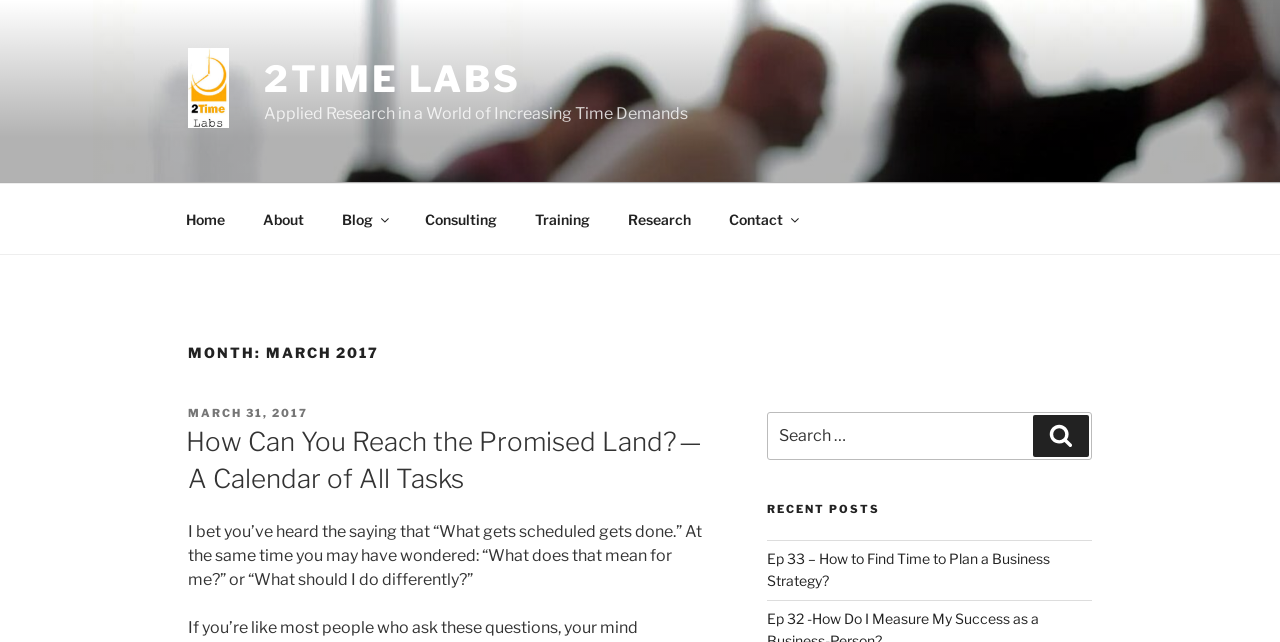Could you locate the bounding box coordinates for the section that should be clicked to accomplish this task: "search for a topic".

[0.599, 0.642, 0.853, 0.717]